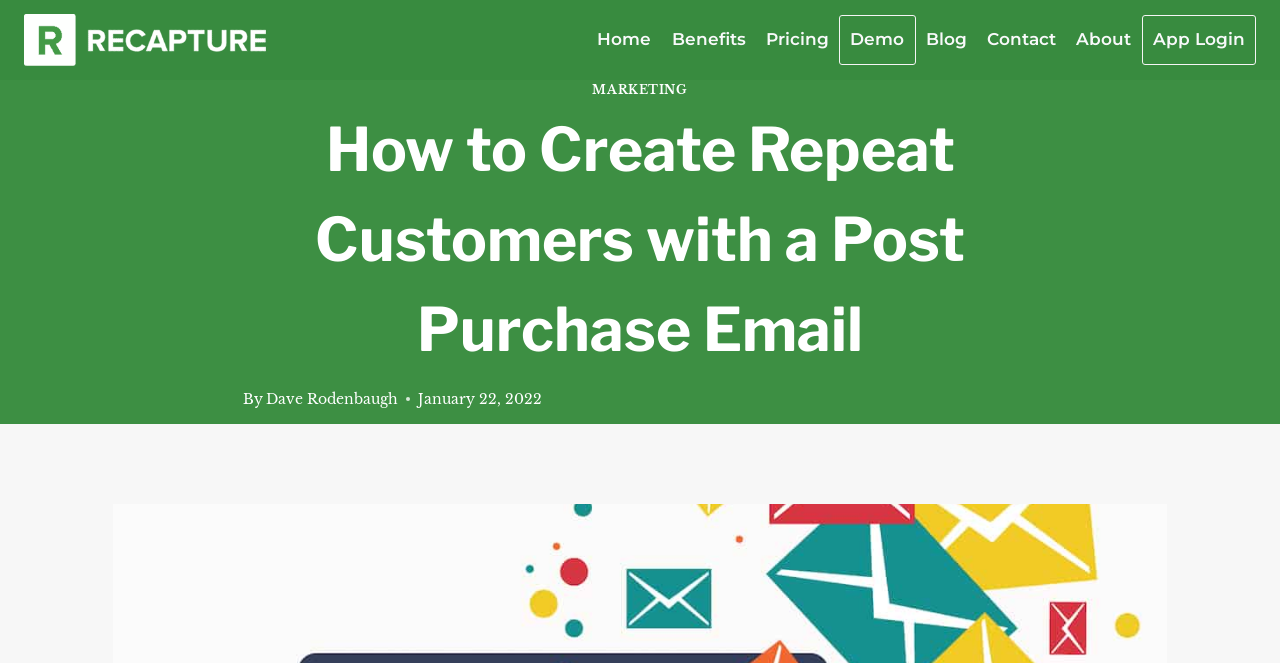Please determine the bounding box of the UI element that matches this description: Home. The coordinates should be given as (top-left x, top-left y, bottom-right x, bottom-right y), with all values between 0 and 1.

[0.459, 0.024, 0.517, 0.096]